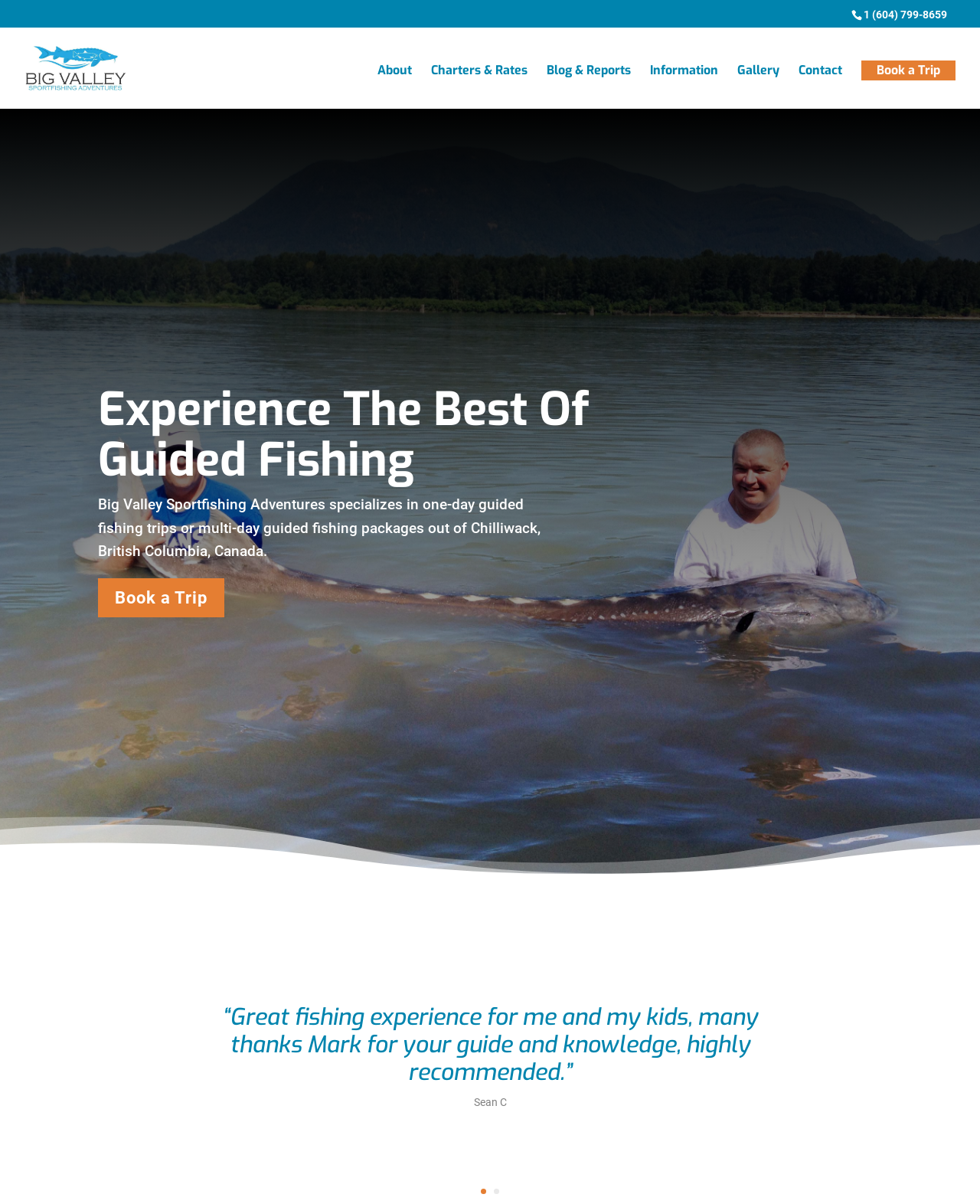What is the phone number to contact Big Valley Sports Fishing?
Please answer the question as detailed as possible.

The phone number can be found at the top of the webpage, on the right side, in a static text element.